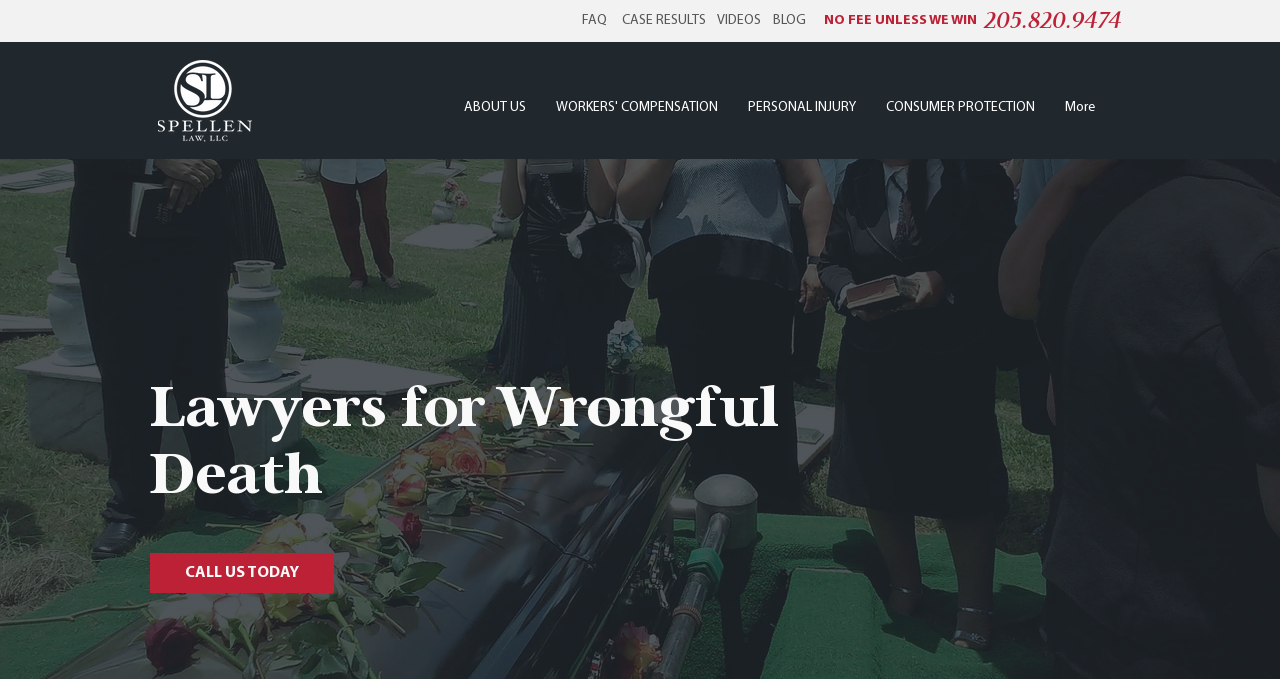Locate the bounding box coordinates of the element that needs to be clicked to carry out the instruction: "Call 205.820.9474". The coordinates should be given as four float numbers ranging from 0 to 1, i.e., [left, top, right, bottom].

[0.769, 0.01, 0.877, 0.049]